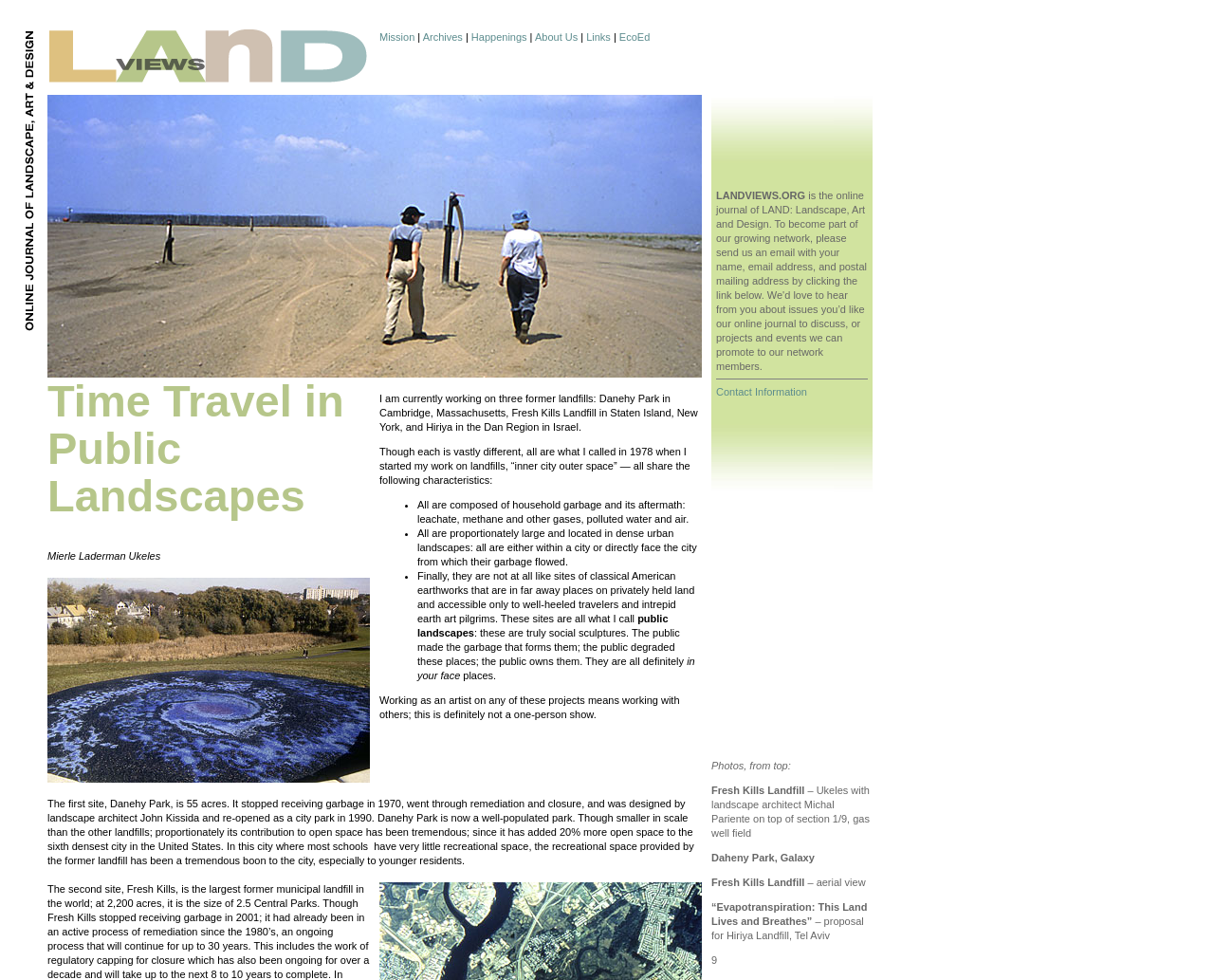Please find the bounding box coordinates of the element's region to be clicked to carry out this instruction: "Click on the 'Mission' link".

[0.312, 0.032, 0.342, 0.044]